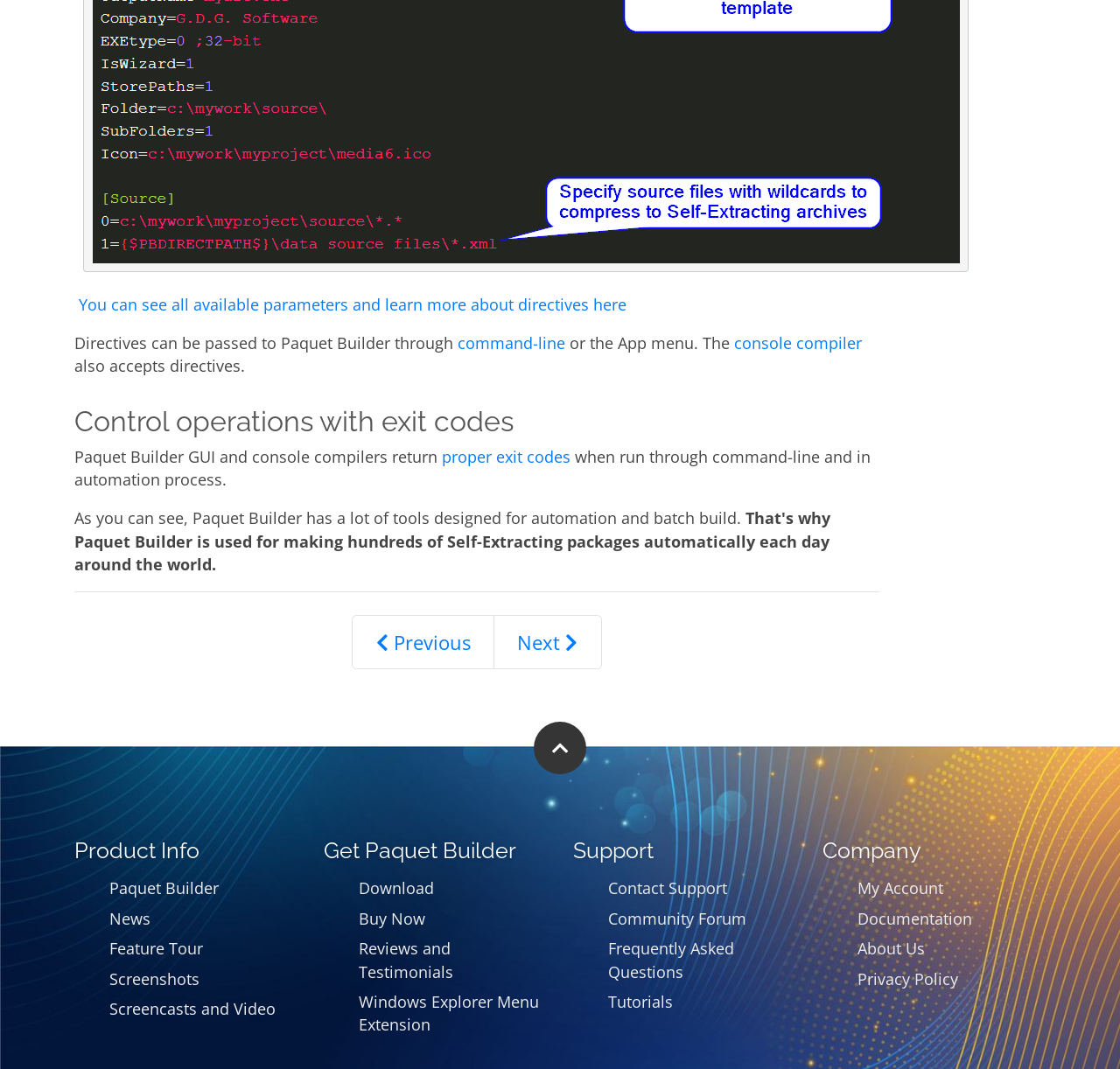Indicate the bounding box coordinates of the clickable region to achieve the following instruction: "View the feature tour."

[0.441, 0.576, 0.537, 0.626]